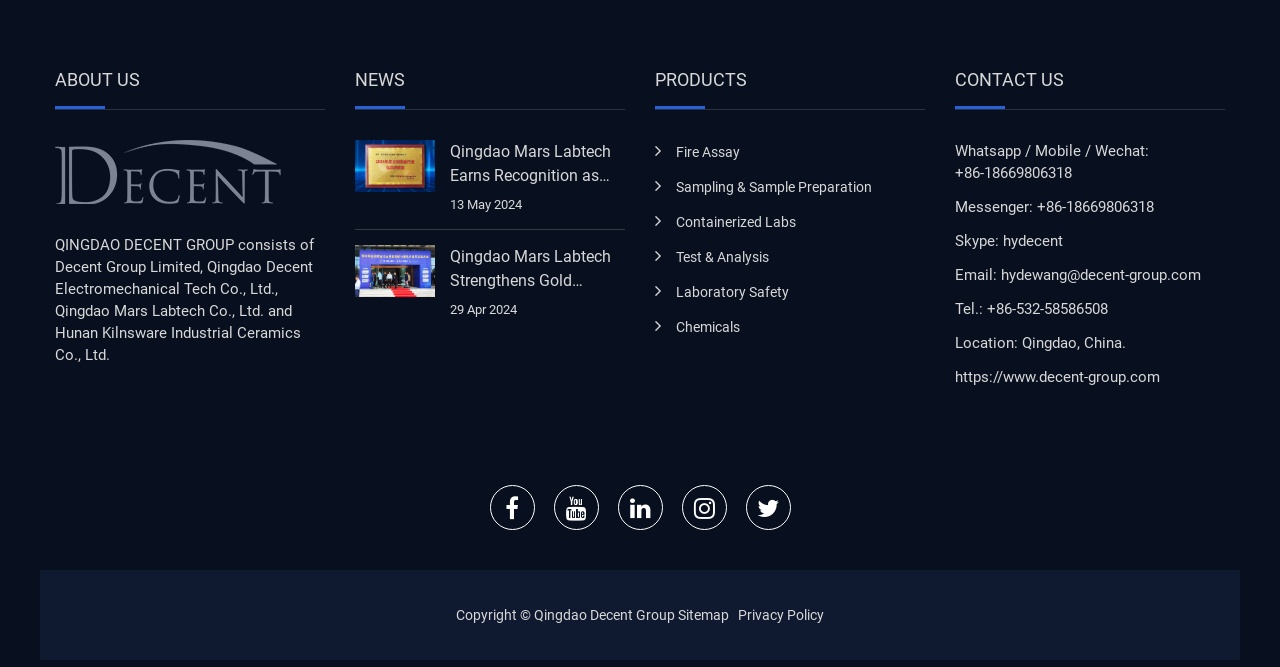Determine the bounding box coordinates for the area you should click to complete the following instruction: "Visit the company's website".

[0.746, 0.551, 0.906, 0.578]